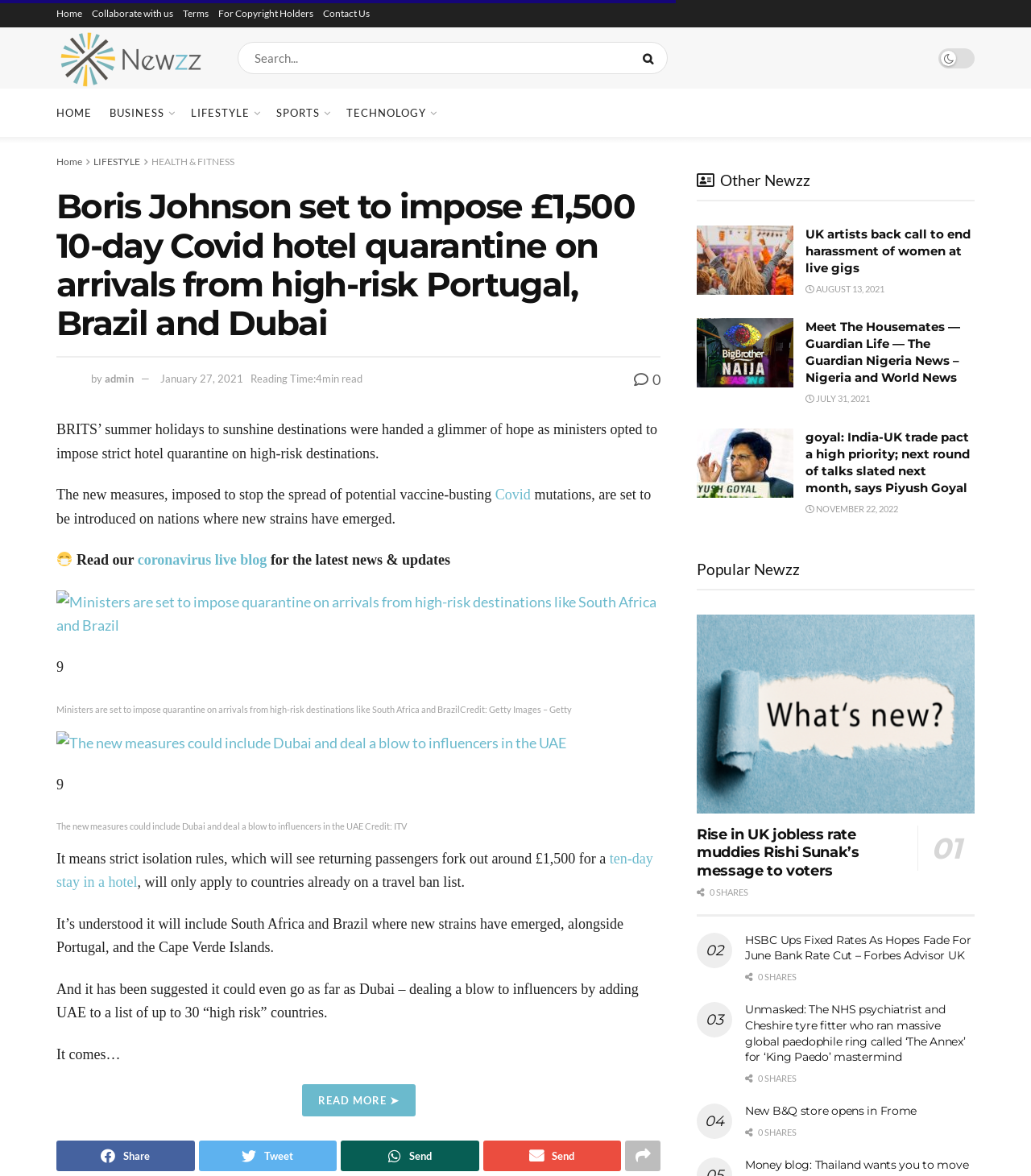Identify the bounding box coordinates of the section that should be clicked to achieve the task described: "Select an option from the Laundry Cloud menu".

None